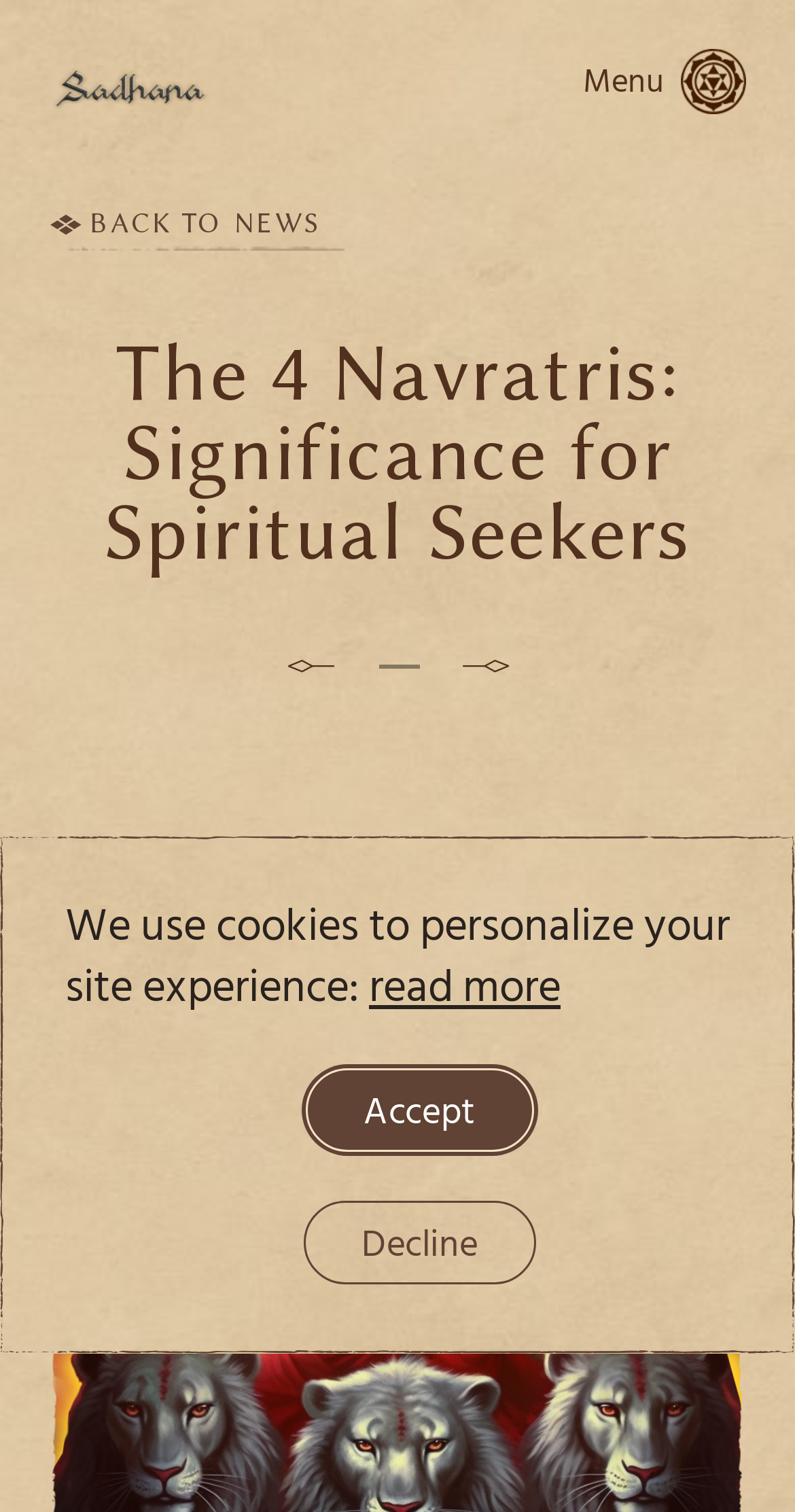Consider the image and give a detailed and elaborate answer to the question: 
What is the logo of the website?

I found a link element with the text 'Logo sadhana' and a bounding box coordinate of [0.062, 0.041, 0.267, 0.073]. This element is likely the logo of the website, and its text is 'Sadhana'.